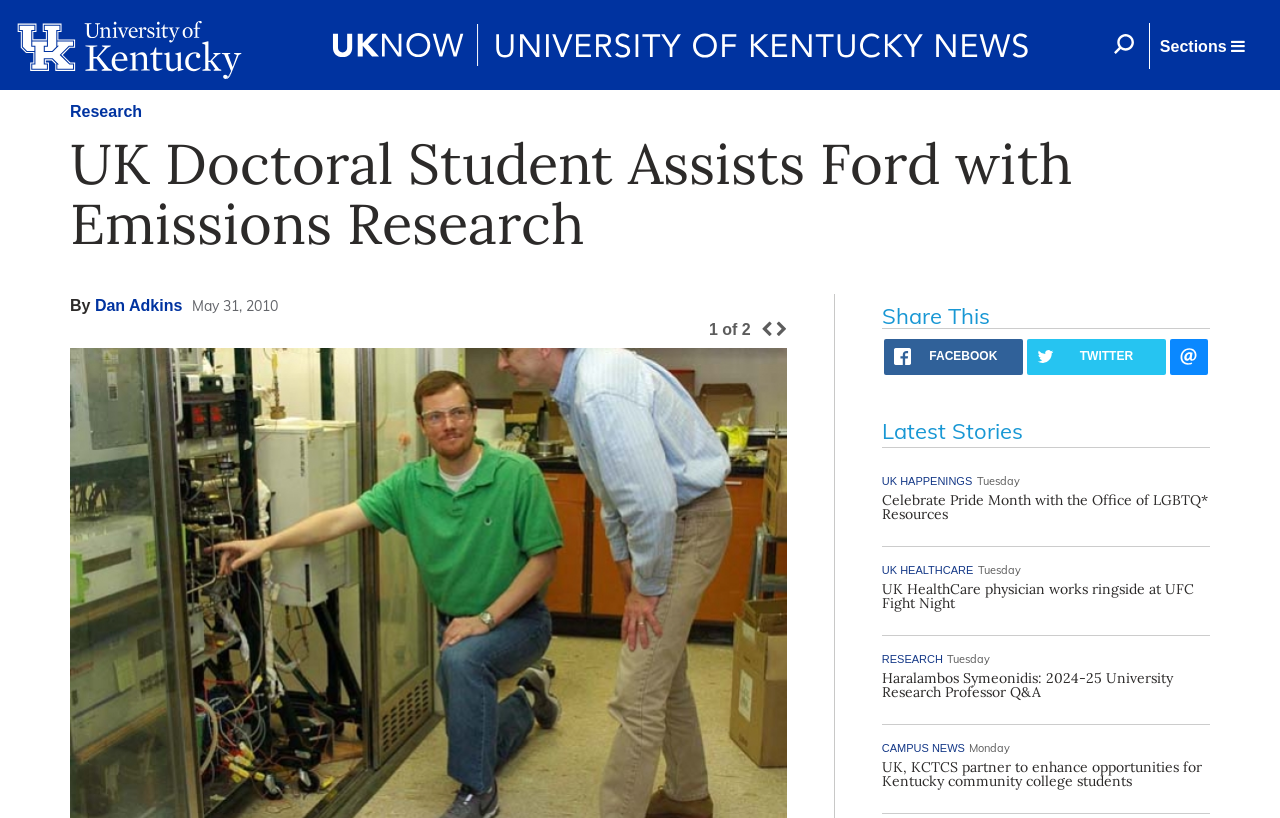Locate the bounding box coordinates of the clickable part needed for the task: "Read the latest story about Celebrate Pride Month".

[0.689, 0.601, 0.944, 0.64]